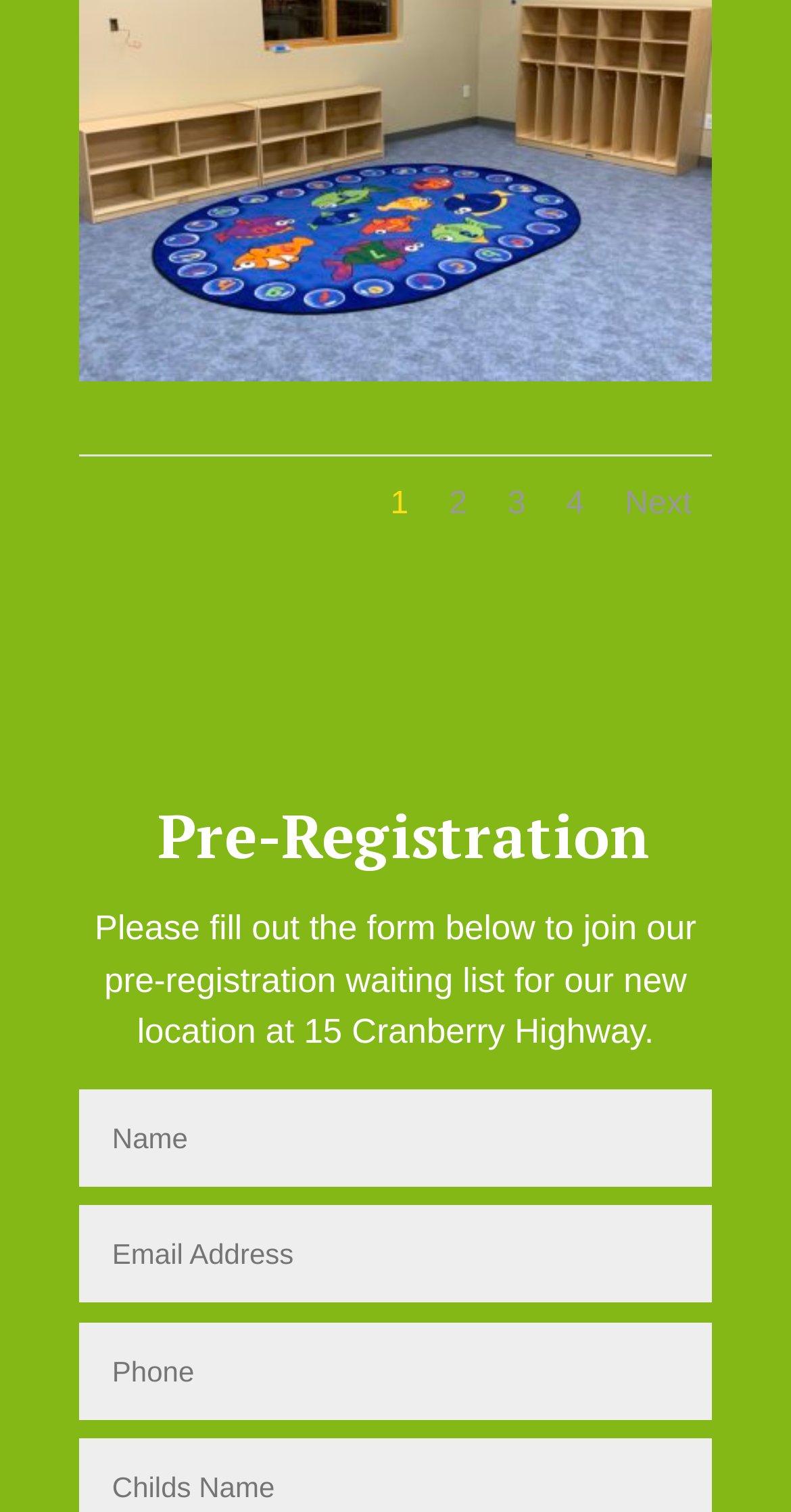Please provide a detailed answer to the question below based on the screenshot: 
What is the location mentioned in the form?

The StaticText element 'Please fill out the form below to join our pre-registration waiting list for our new location at 15 Cranberry Highway.' mentions the location '15 Cranberry Highway'.